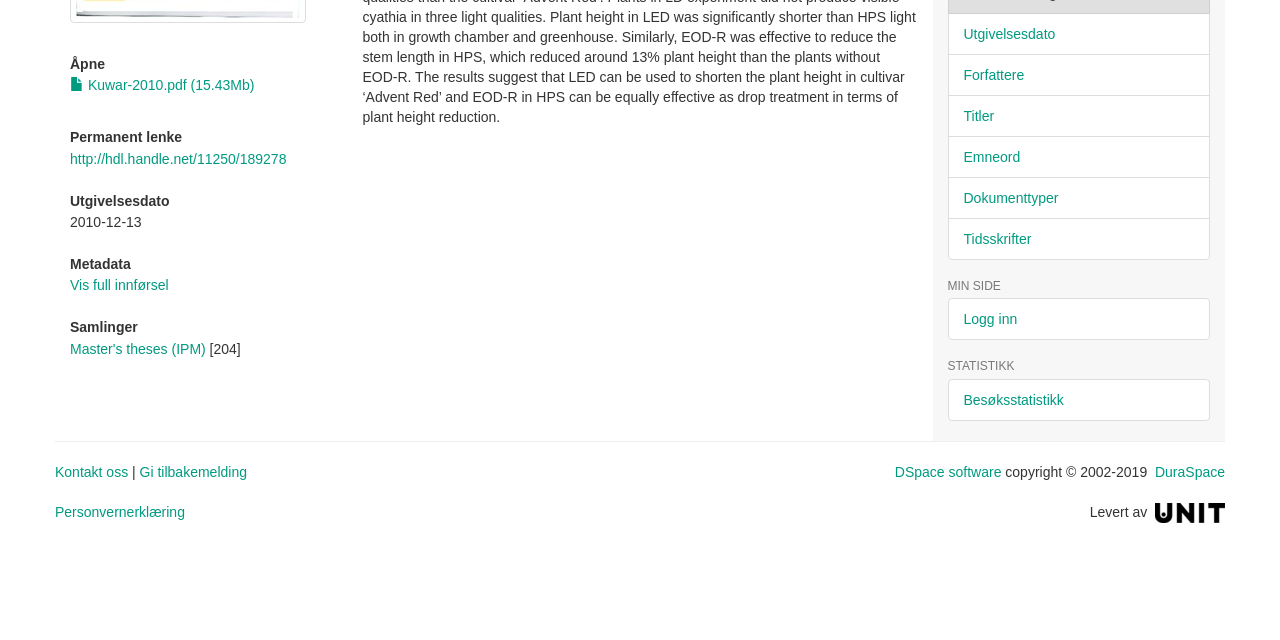Using the description "Besøksstatistikk", predict the bounding box of the relevant HTML element.

[0.74, 0.592, 0.945, 0.657]